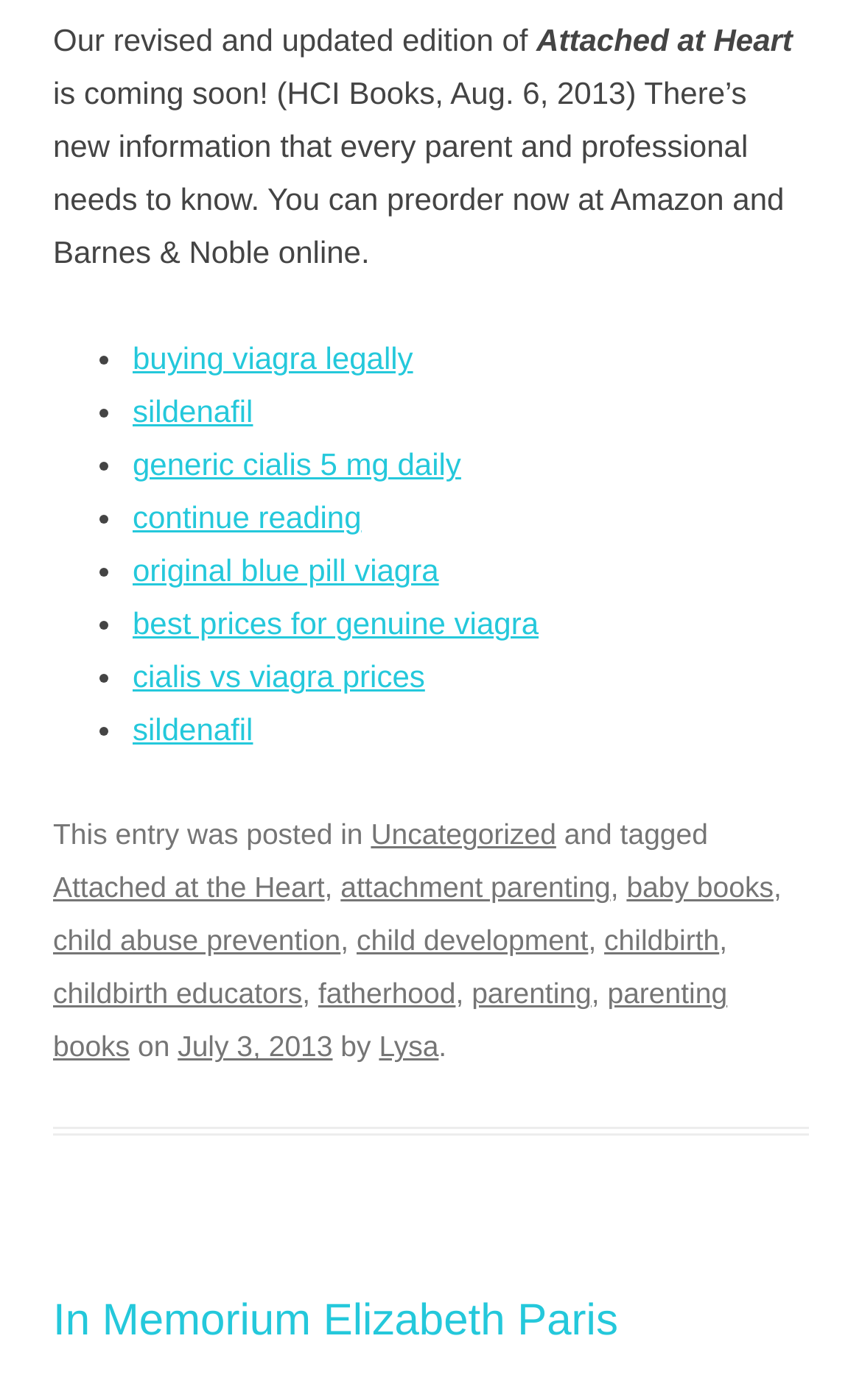Use a single word or phrase to answer the question:
What is the title of the memorial section?

In Memorium Elizabeth Paris